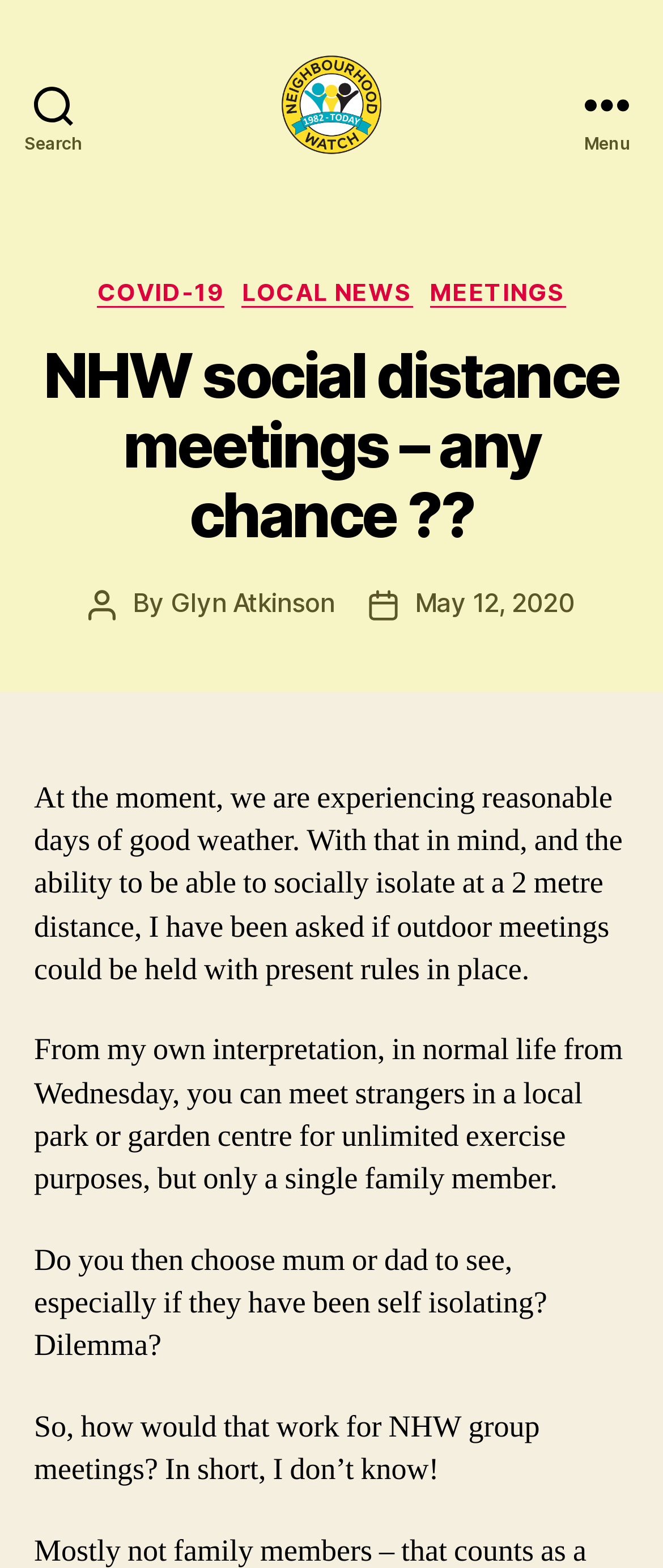Please locate the bounding box coordinates for the element that should be clicked to achieve the following instruction: "View MEETINGS". Ensure the coordinates are given as four float numbers between 0 and 1, i.e., [left, top, right, bottom].

[0.648, 0.177, 0.853, 0.197]